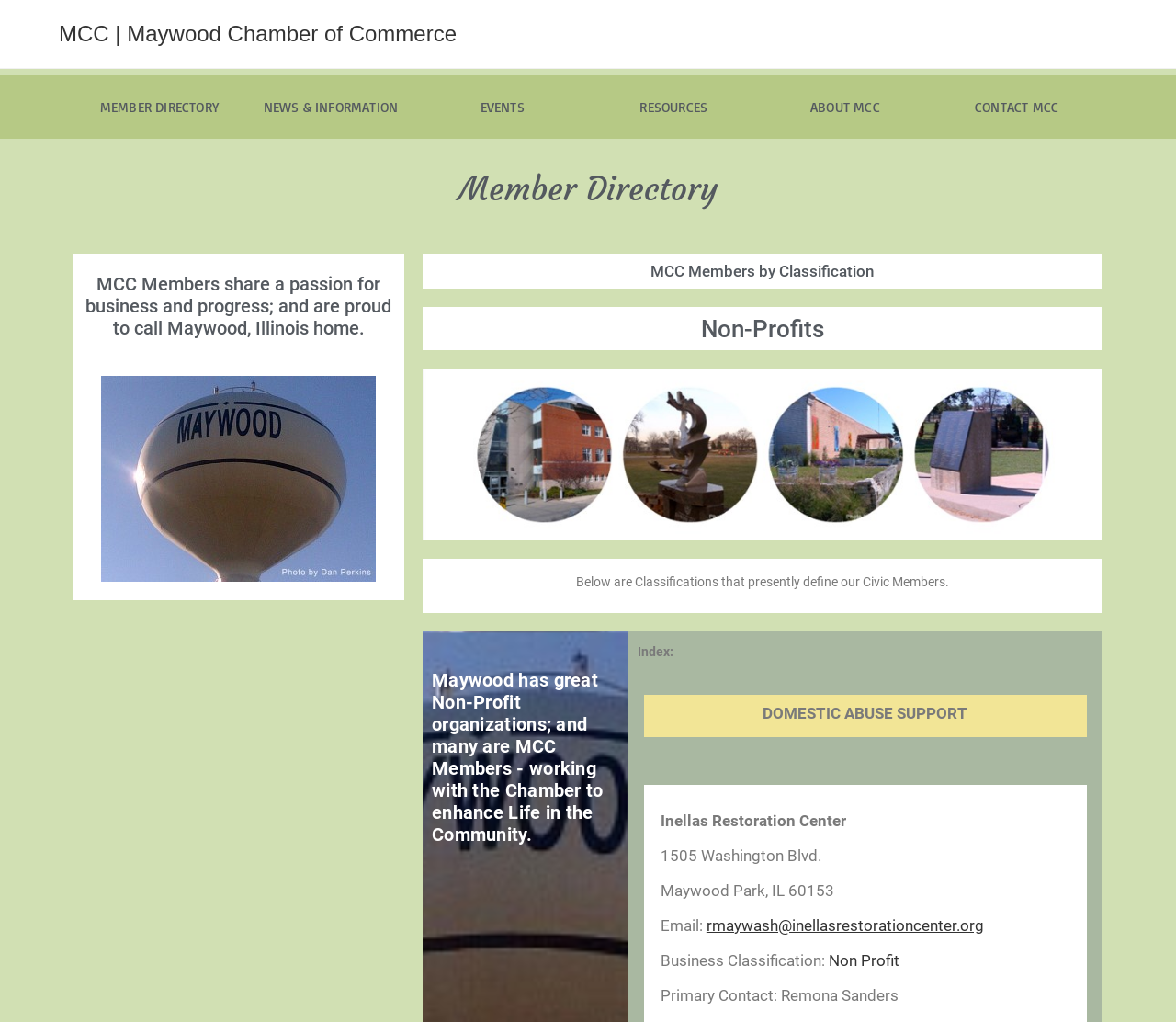Provide the bounding box coordinates for the UI element that is described by this text: "NEWS & INFORMATION". The coordinates should be in the form of four float numbers between 0 and 1: [left, top, right, bottom].

[0.224, 0.096, 0.339, 0.113]